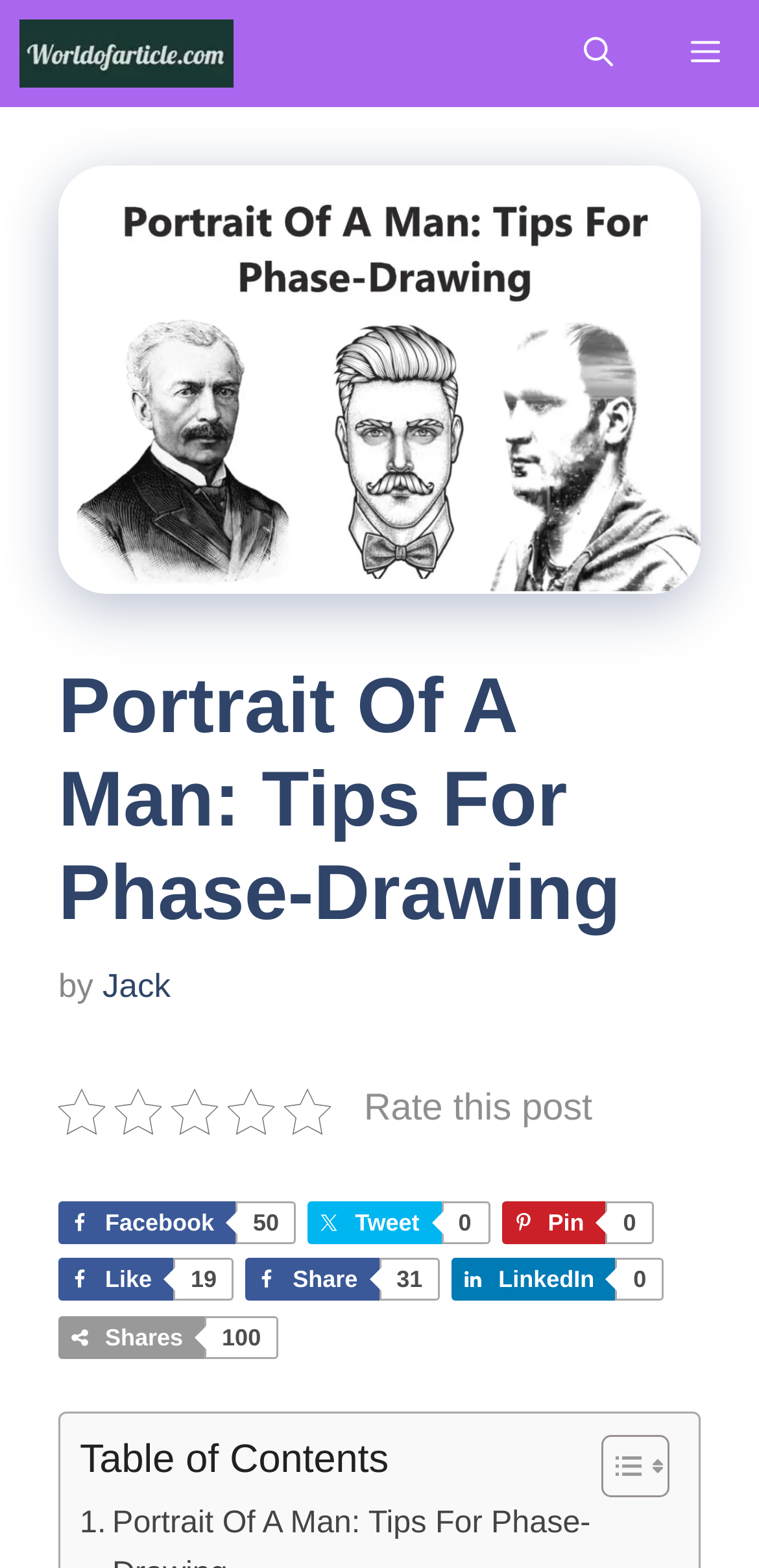Answer the question in one word or a short phrase:
What is the name of the author?

Jack